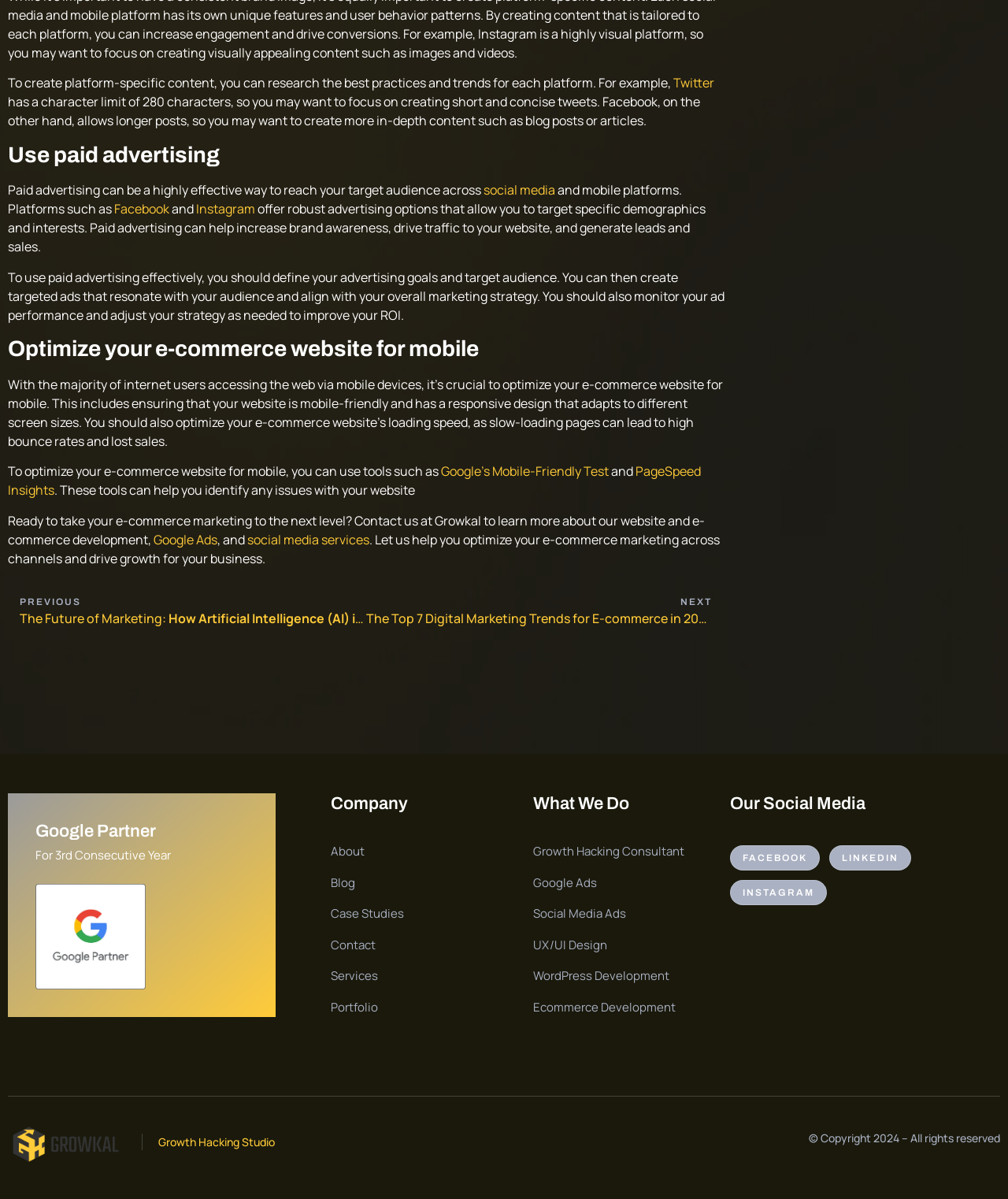Refer to the screenshot and give an in-depth answer to this question: What services does Growkal offer?

The webpage lists various services offered by Growkal, including Growth Hacking Consultant, Google Ads, Social Media Ads, UX/UI Design, WordPress Development, and Ecommerce Development. This is mentioned in the section 'What We Do'.